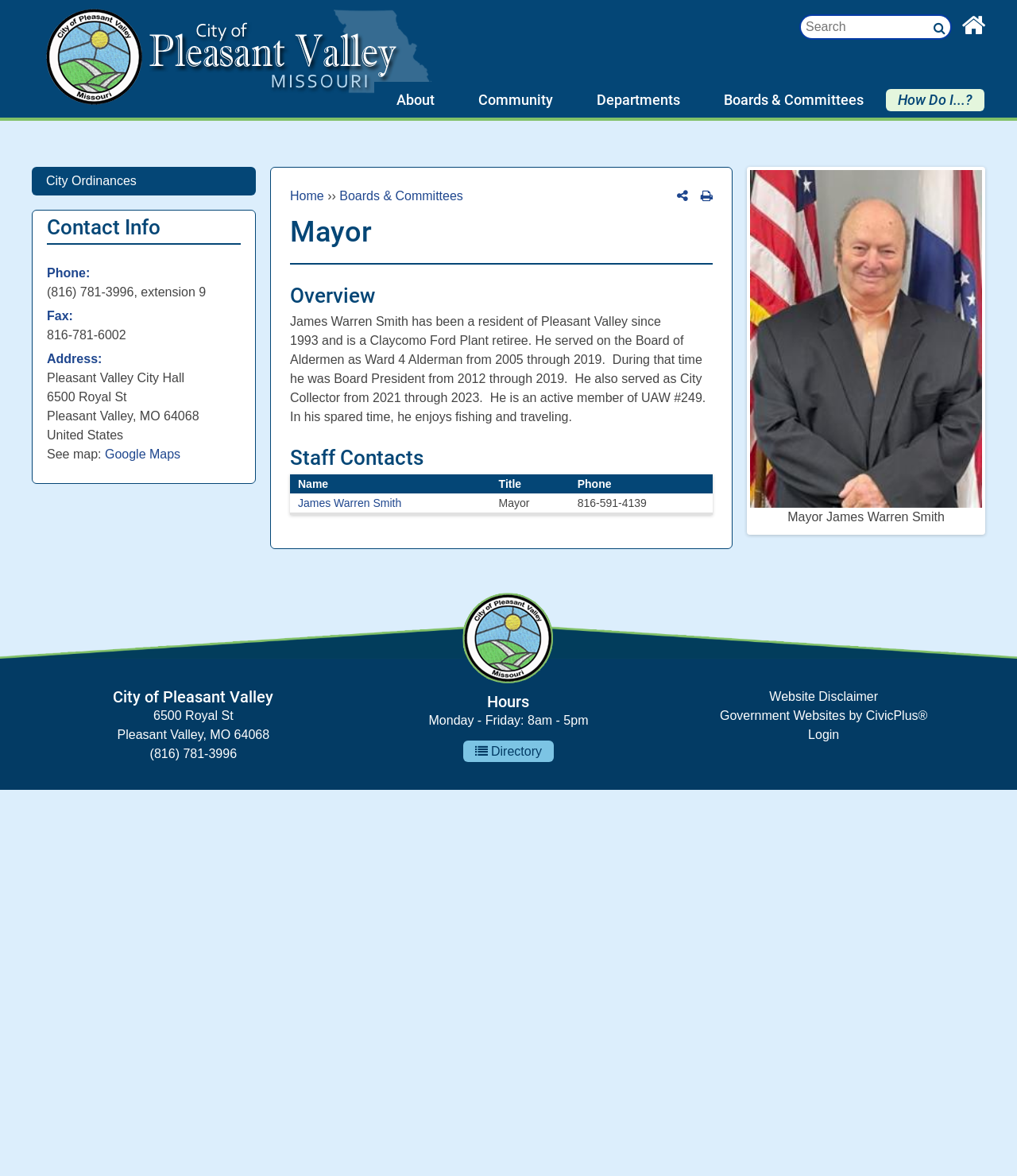Using the given element description, provide the bounding box coordinates (top-left x, top-left y, bottom-right x, bottom-right y) for the corresponding UI element in the screenshot: alt="Pleasant Valley, MO"

[0.041, 0.082, 0.431, 0.094]